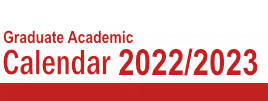What is the academic year of the calendar?
Please use the image to provide an in-depth answer to the question.

The title 'Graduate Academic Calendar 2022/2023' explicitly states the academic year covered by the calendar, which is 2022/2023.